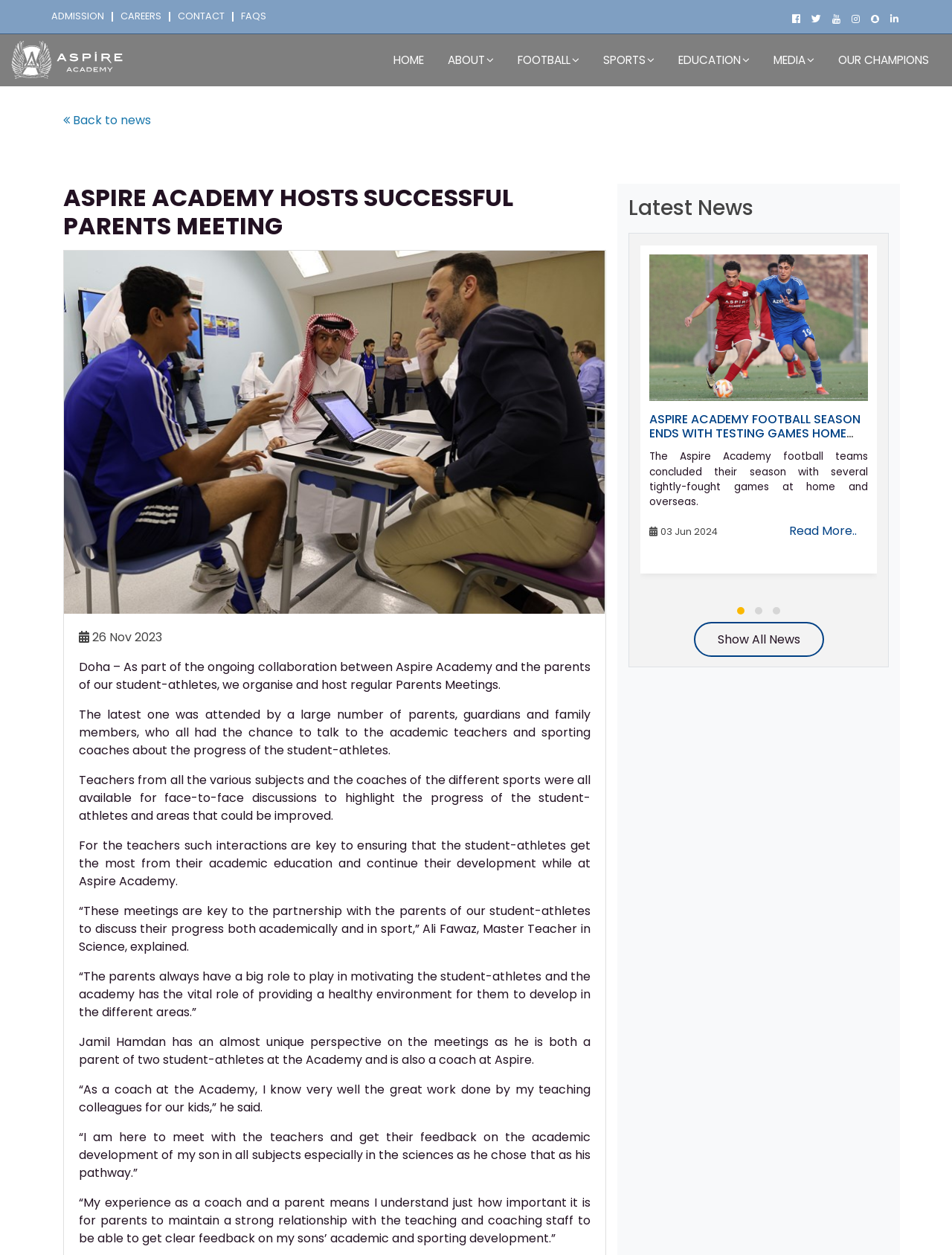What is the purpose of the parents meeting?
Using the details shown in the screenshot, provide a comprehensive answer to the question.

I inferred this answer by reading the text 'The latest one was attended by a large number of parents, guardians and family members, who all had the chance to talk to the academic teachers and sporting coaches about the progress of the student-athletes.' which suggests that the purpose of the meeting is to discuss the progress of the student-athletes.